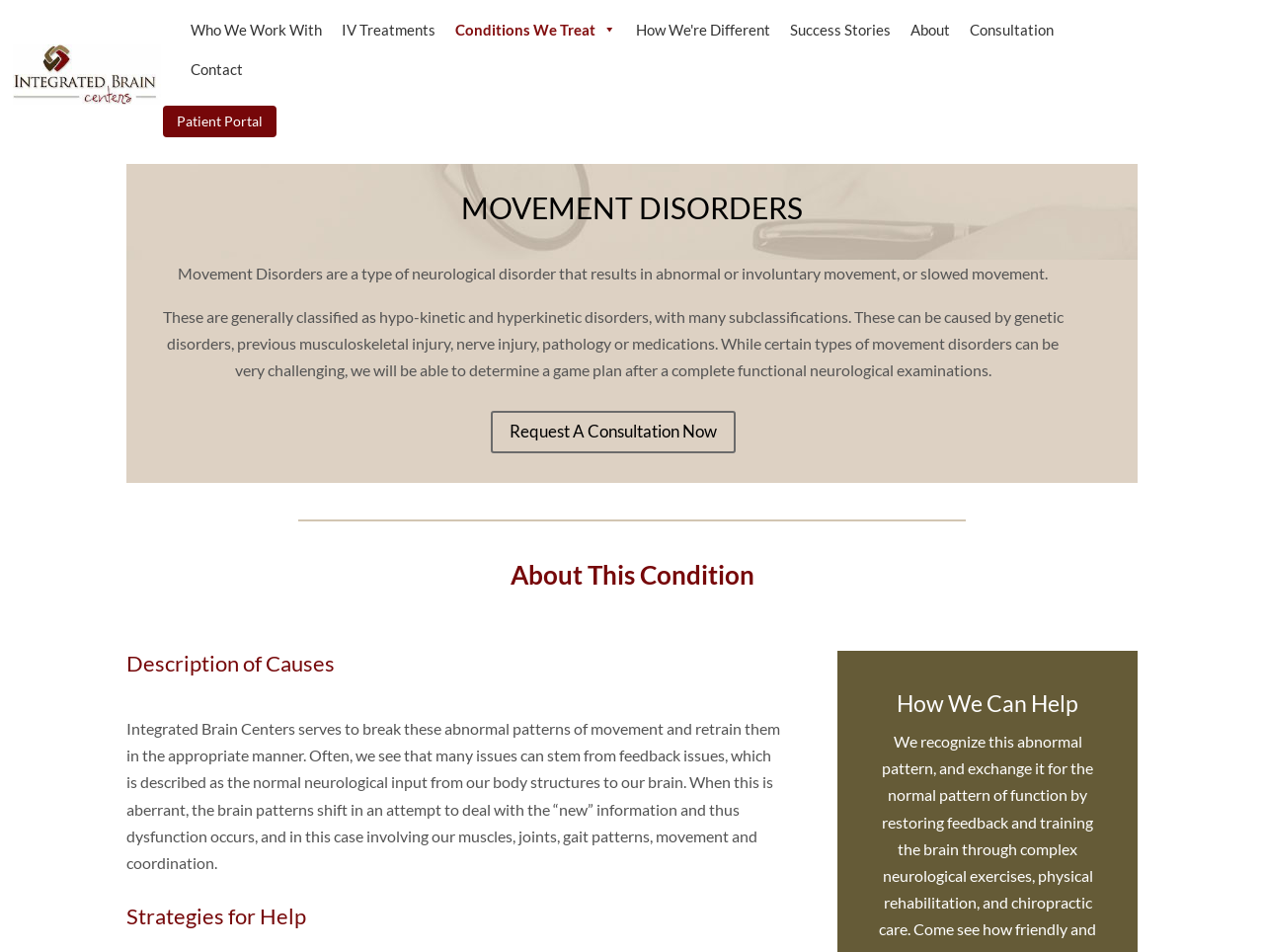Please provide the bounding box coordinates for the element that needs to be clicked to perform the instruction: "Click the 'About' link". The coordinates must consist of four float numbers between 0 and 1, formatted as [left, top, right, bottom].

[0.713, 0.01, 0.76, 0.052]